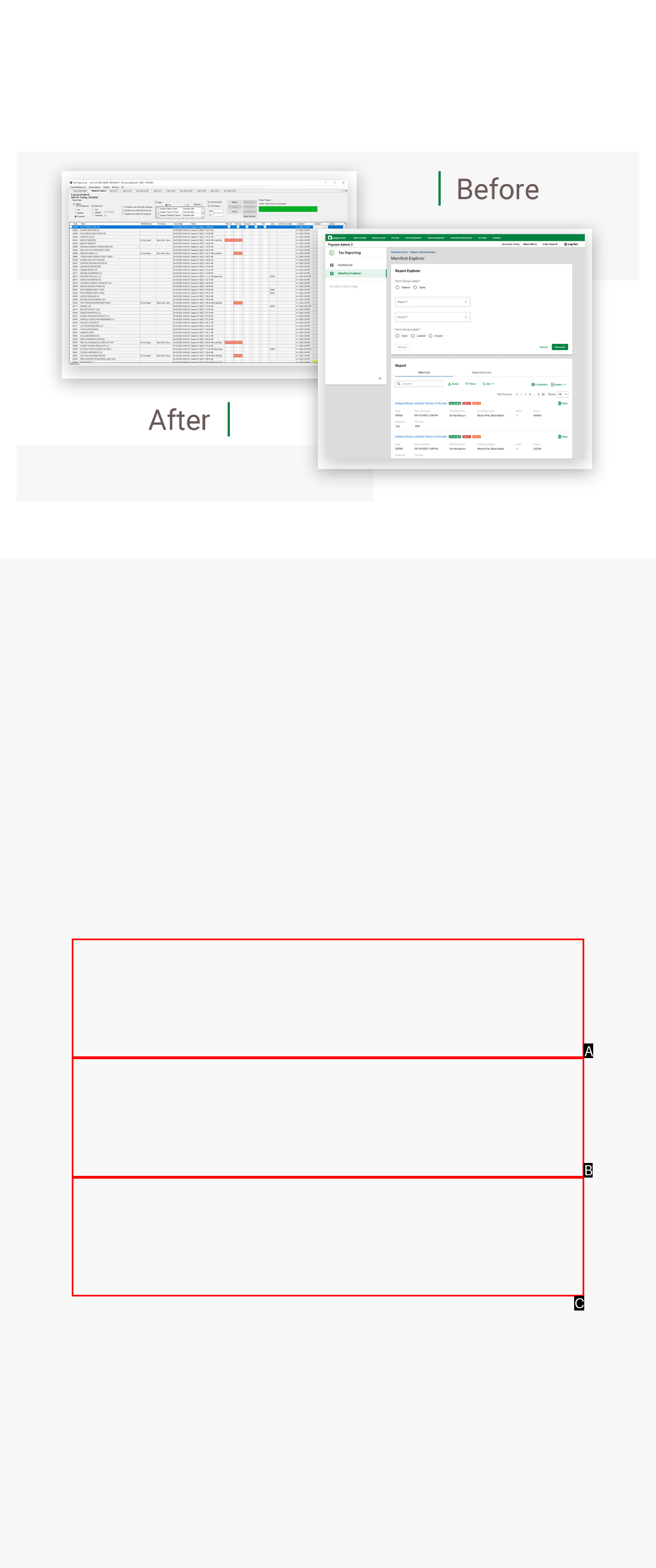Given the element description: 02Work, choose the HTML element that aligns with it. Indicate your choice with the corresponding letter.

A